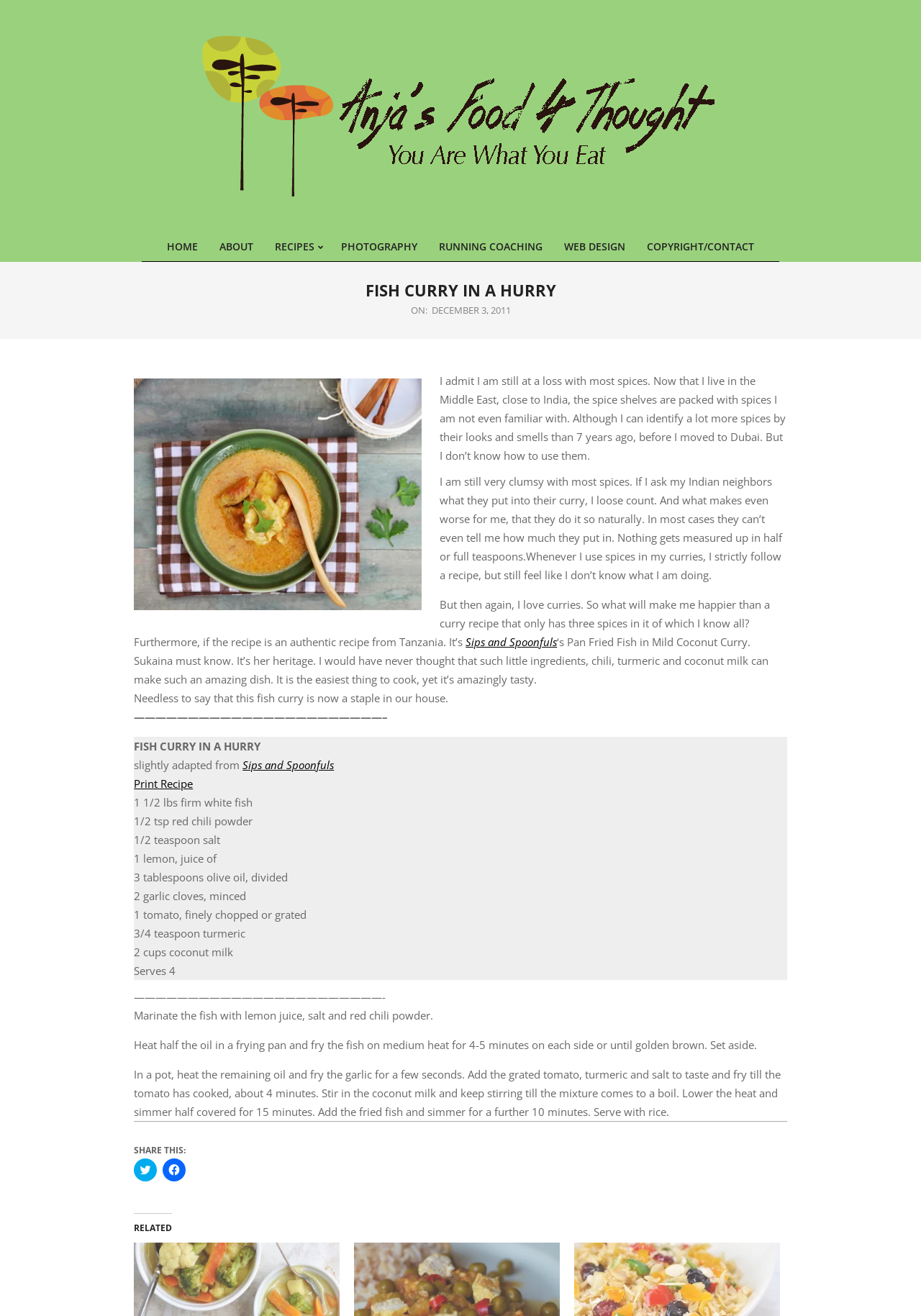What is the author's attitude towards using spices?
Based on the image, respond with a single word or phrase.

Clumsy